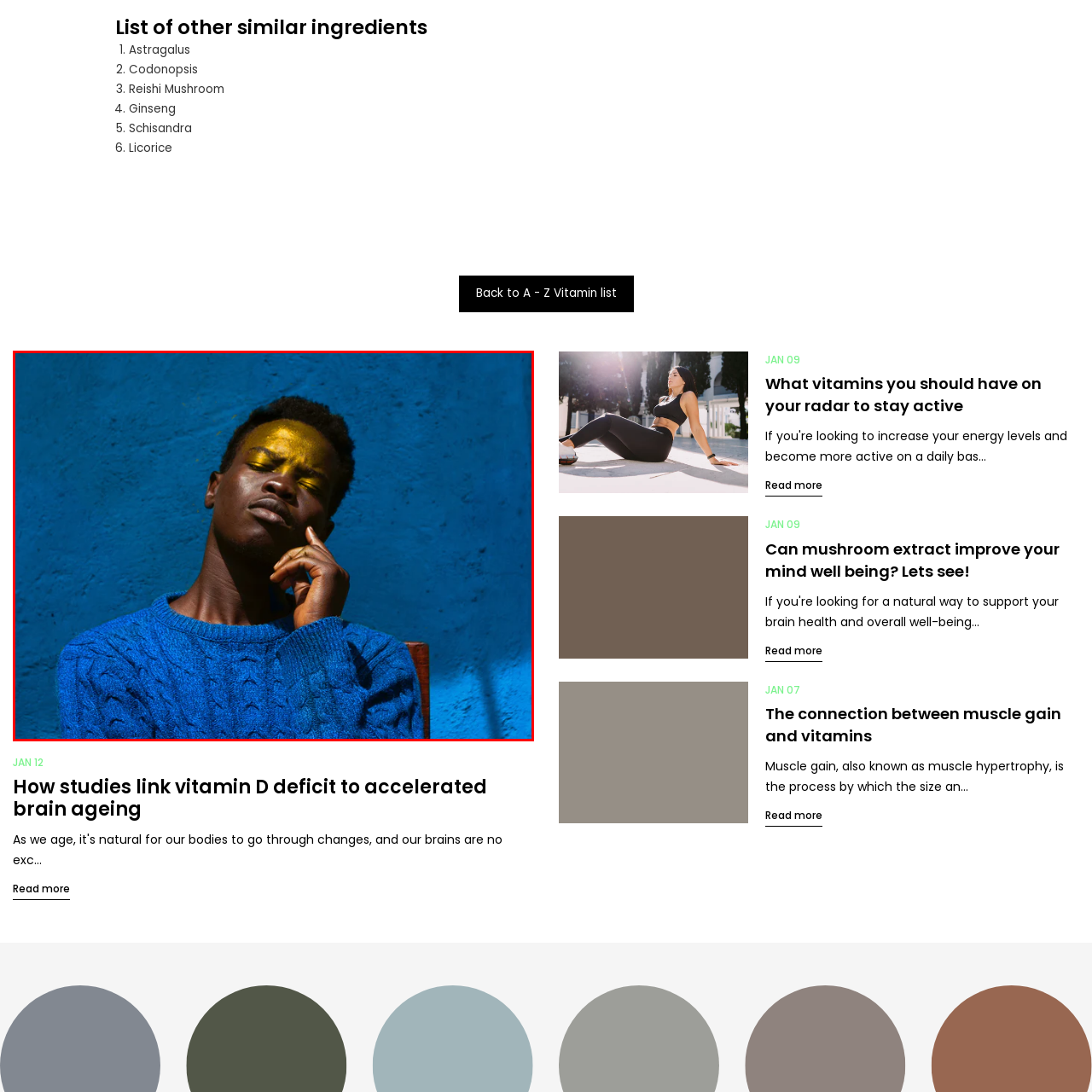What is the man's facial expression?
Take a look at the image highlighted by the red bounding box and provide a detailed answer to the question.

The caption describes the man's demeanor as contemplative, which is evident from the way he rests his chin on his hand and gazes slightly upwards, hinting at introspection or creativity.